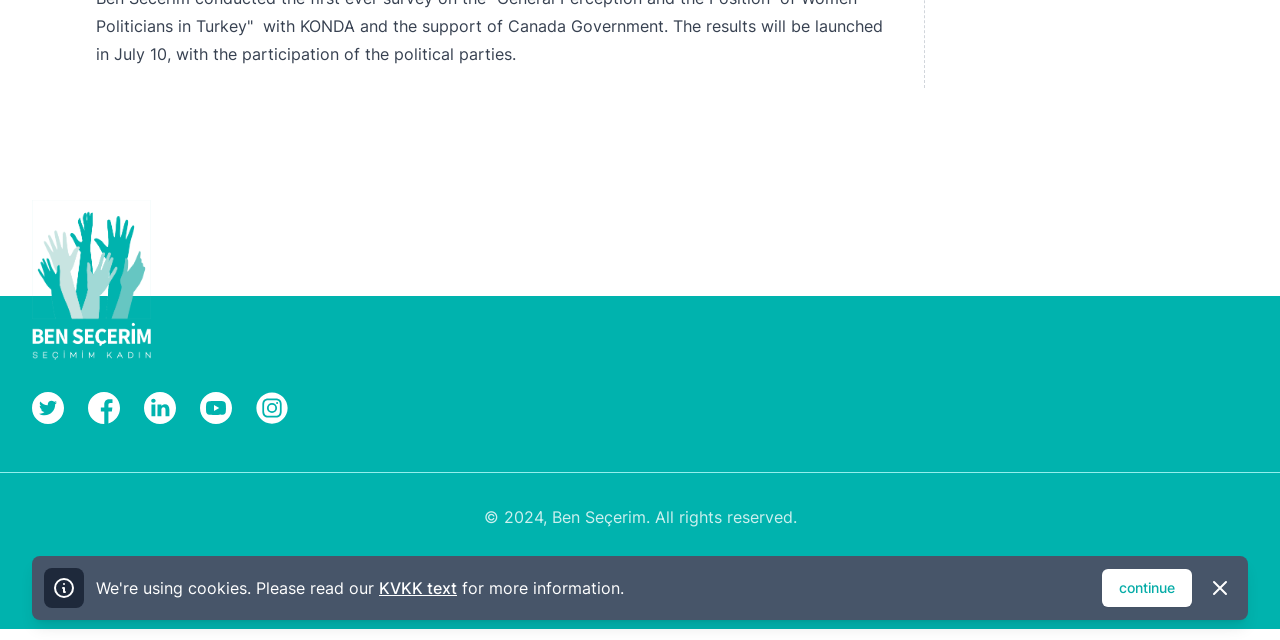Given the element description "Expungement Attorney" in the screenshot, predict the bounding box coordinates of that UI element.

None